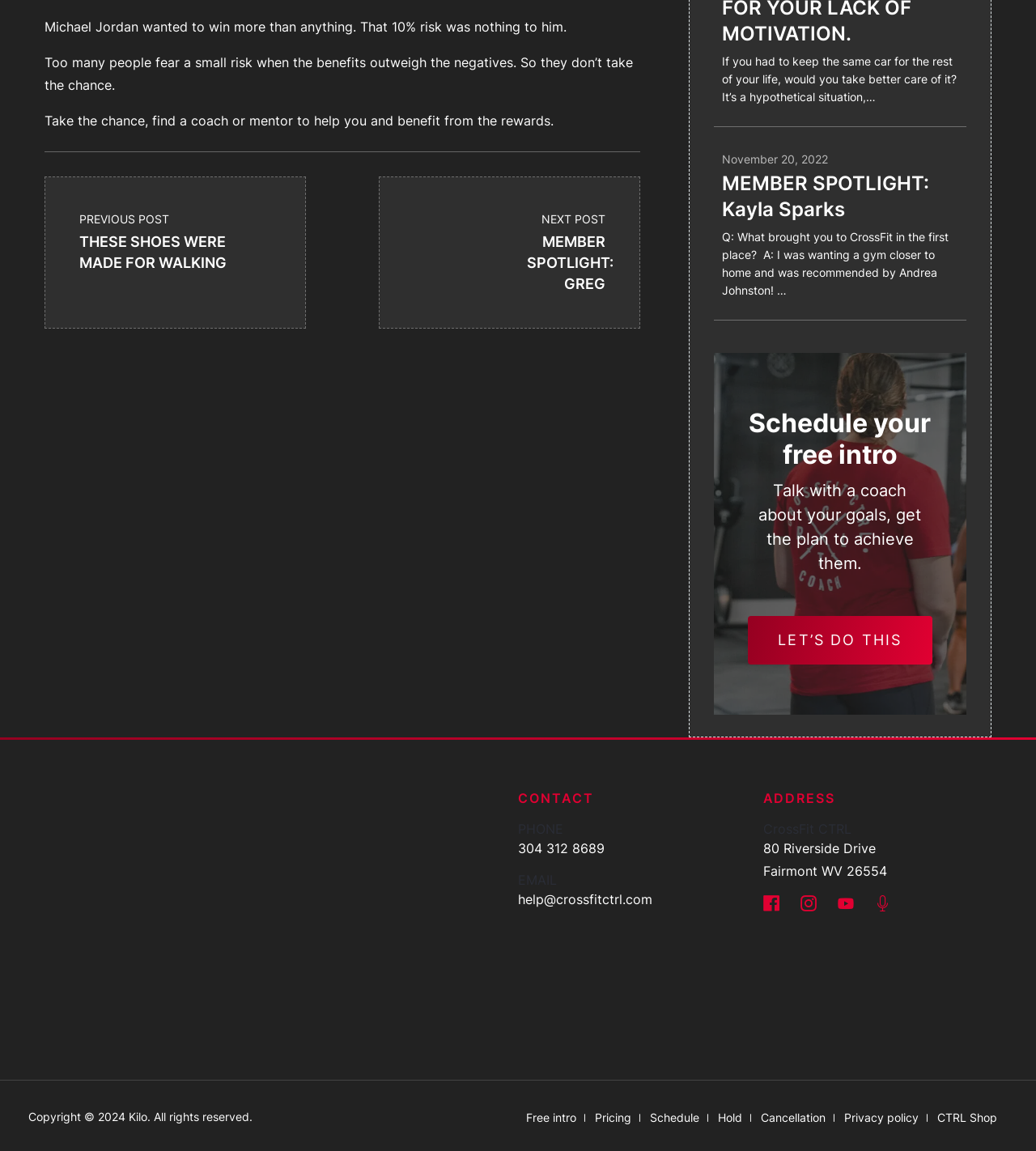Provide the bounding box coordinates of the UI element that matches the description: "Raffles Boston Hotel Review".

None